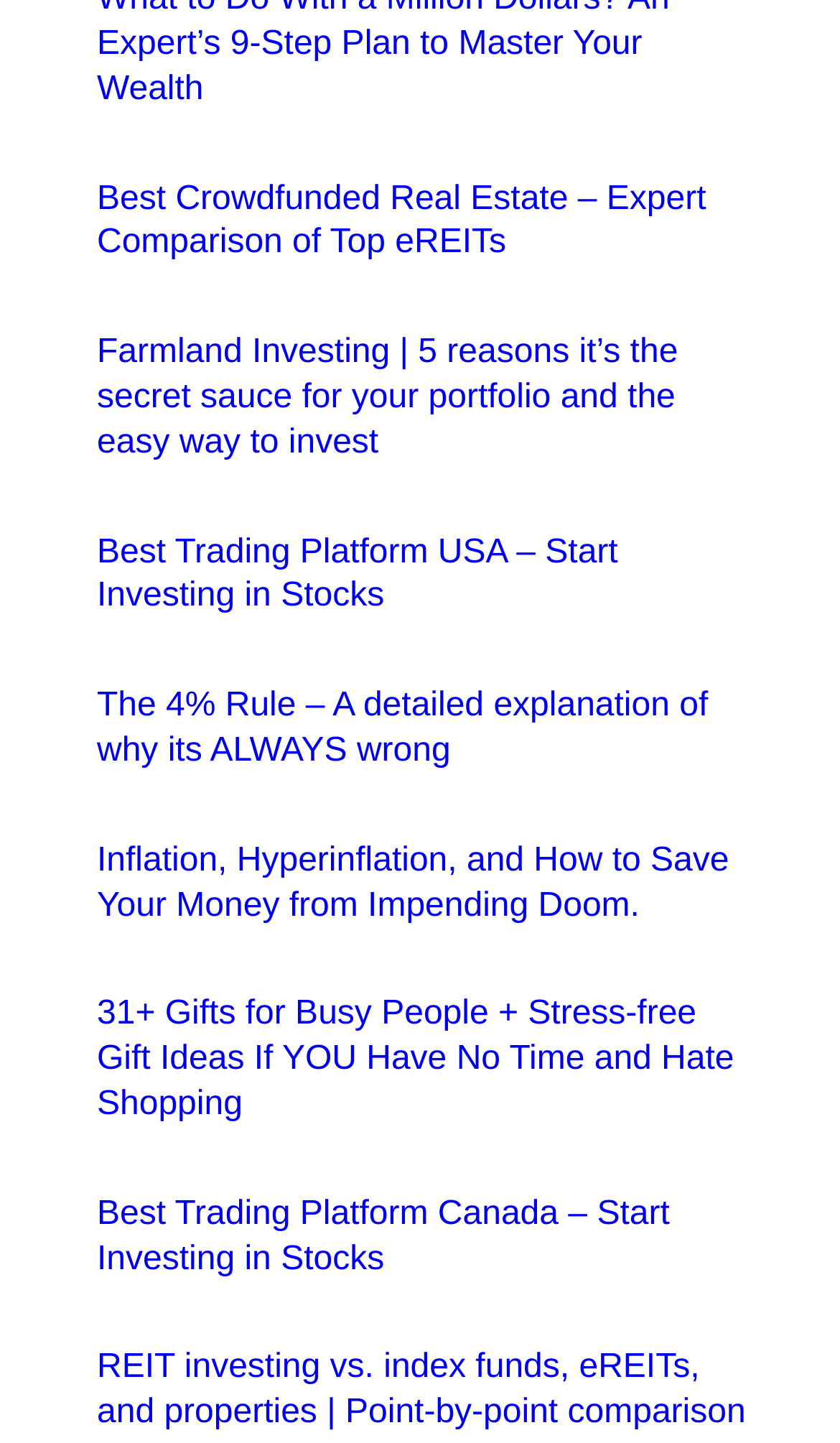How many links are on this webpage?
Using the image as a reference, answer with just one word or a short phrase.

6